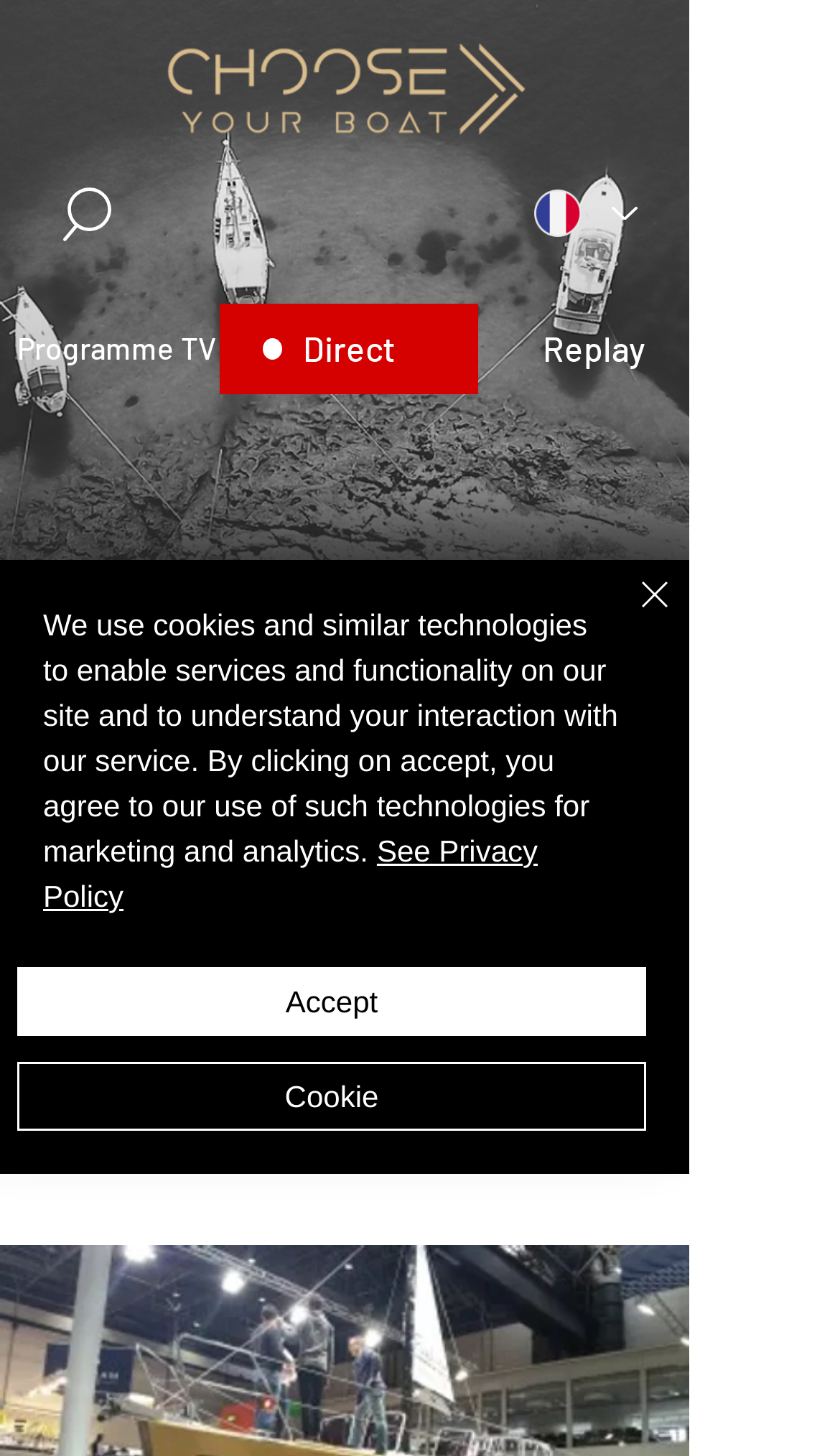Find the main header of the webpage and produce its text content.

Feeling 44: a stunning and secure new sailing yacht